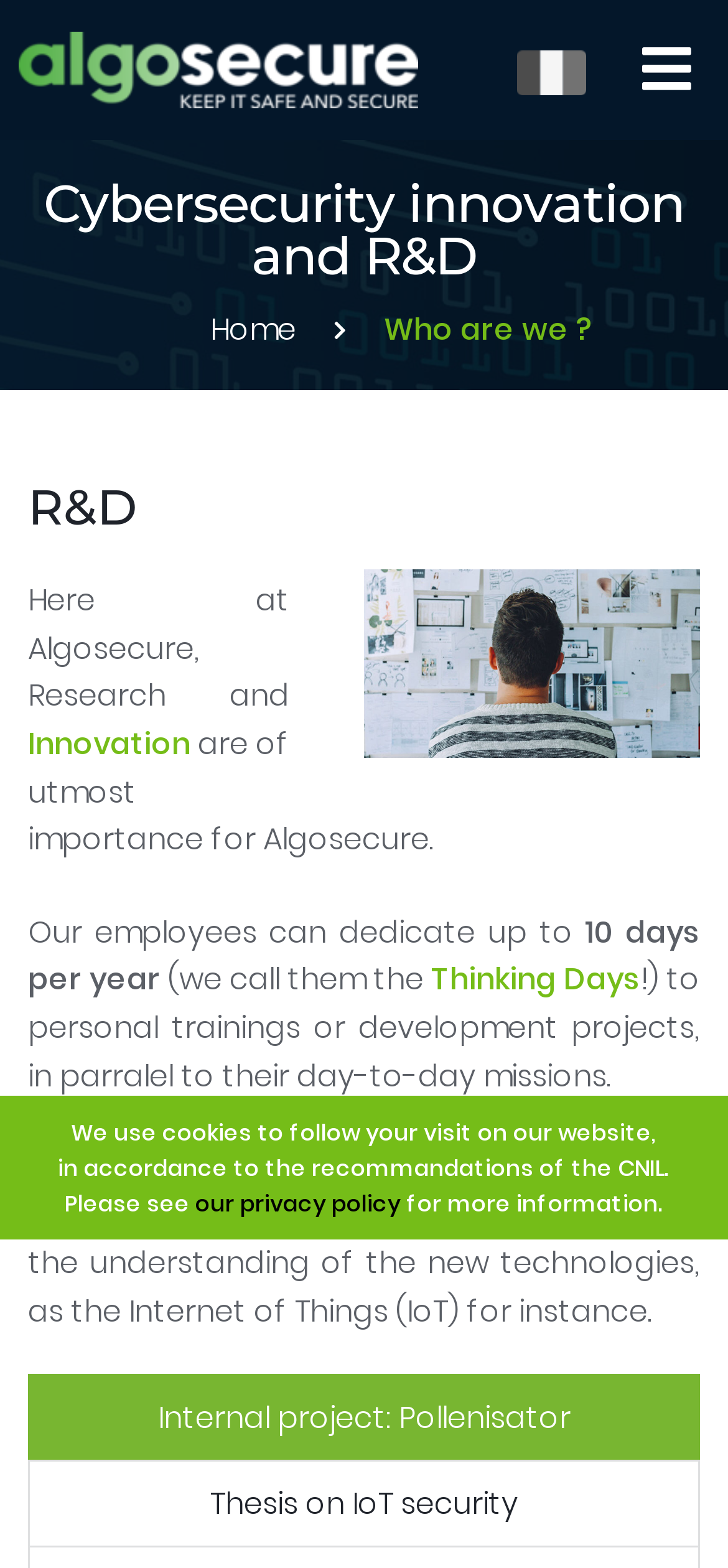Please answer the following question using a single word or phrase: 
What is the company's focus?

Cybersecurity innovation and R&D